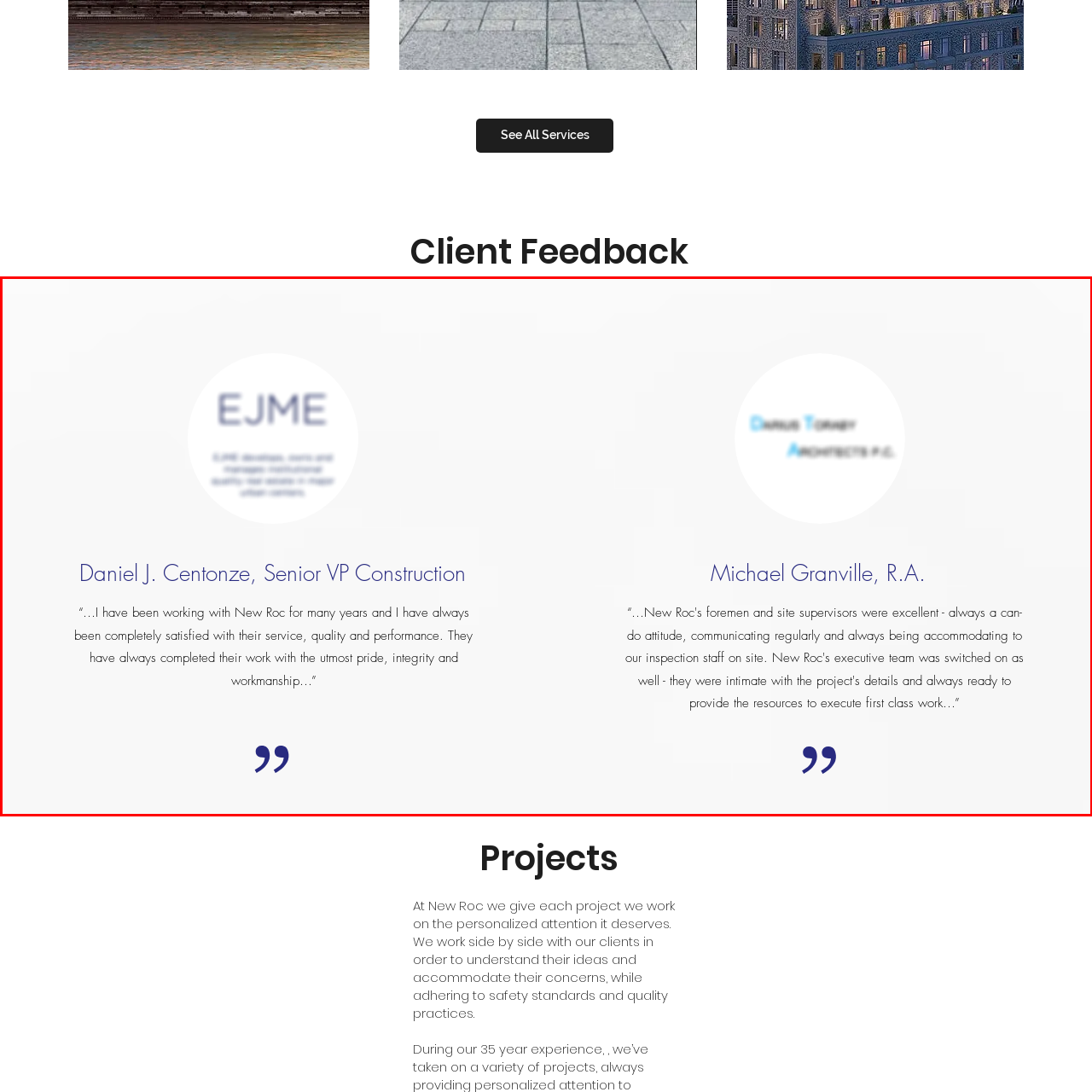Create a thorough and descriptive caption for the photo marked by the red boundary.

The image showcases two testimonials from industry professionals, highlighting their positive experiences with New Roc. 

On the left, Daniel J. Centonze, Senior VP of EJME, commends New Roc for their outstanding service, quality, and commitment, stating, “I have been completely satisfied with their service, quality and performance...”

On the right, Michael Granville, R.A., represents Darius Toraby Architects, emphasizing the excellent communication and accommodations provided by New Roc's supervisory team, stating, “New Roc's foremen and site supervisors were excellent - always a can-do attitude, communicating regularly...”

Both testimonials reflect a deep appreciation for New Roc’s project management and execution, reinforcing the company's reputation for integrity and workmanship in the construction industry.